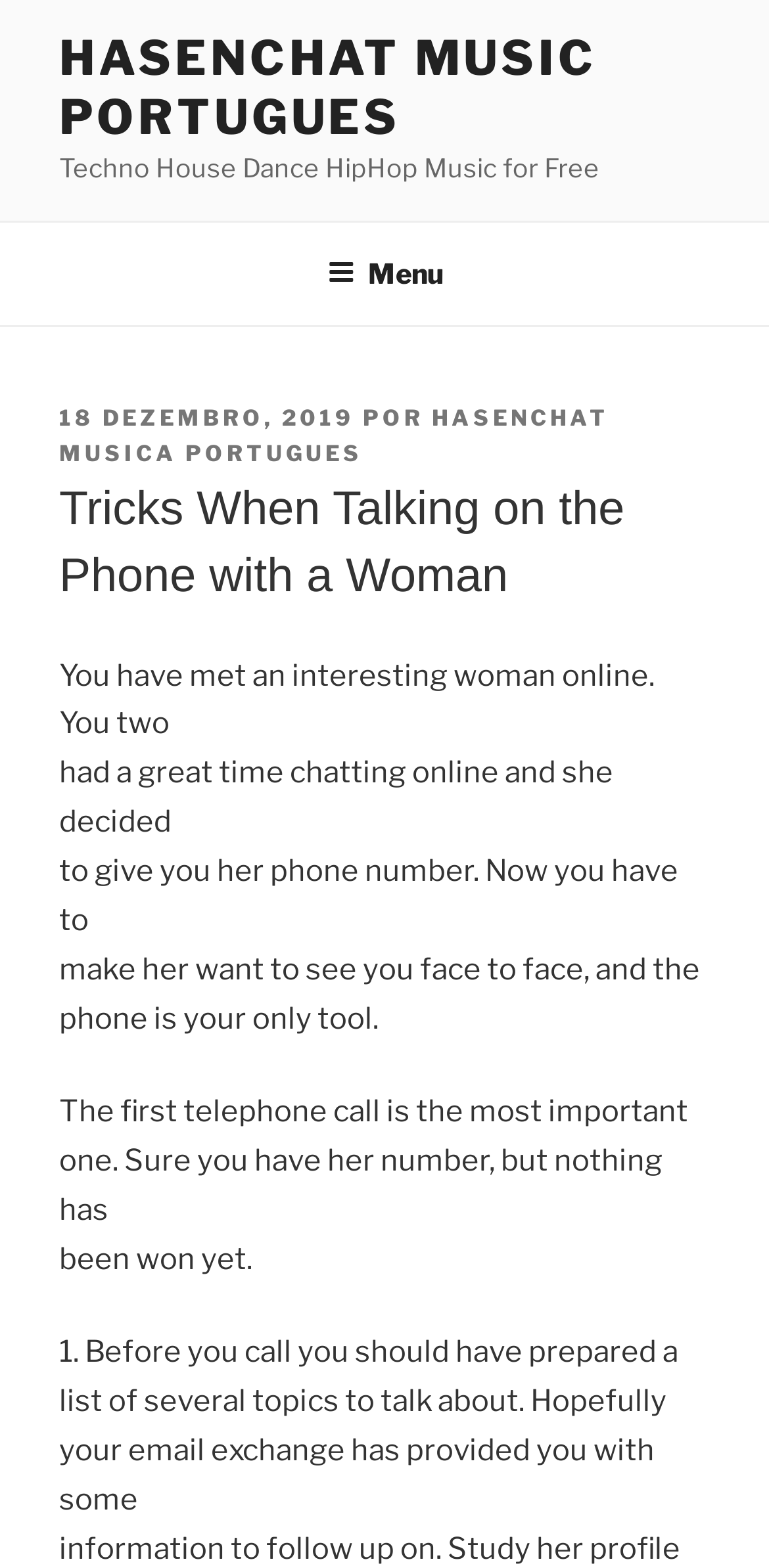What is the purpose of the first telephone call?
Using the image as a reference, answer the question with a short word or phrase.

to make her want to see you face to face